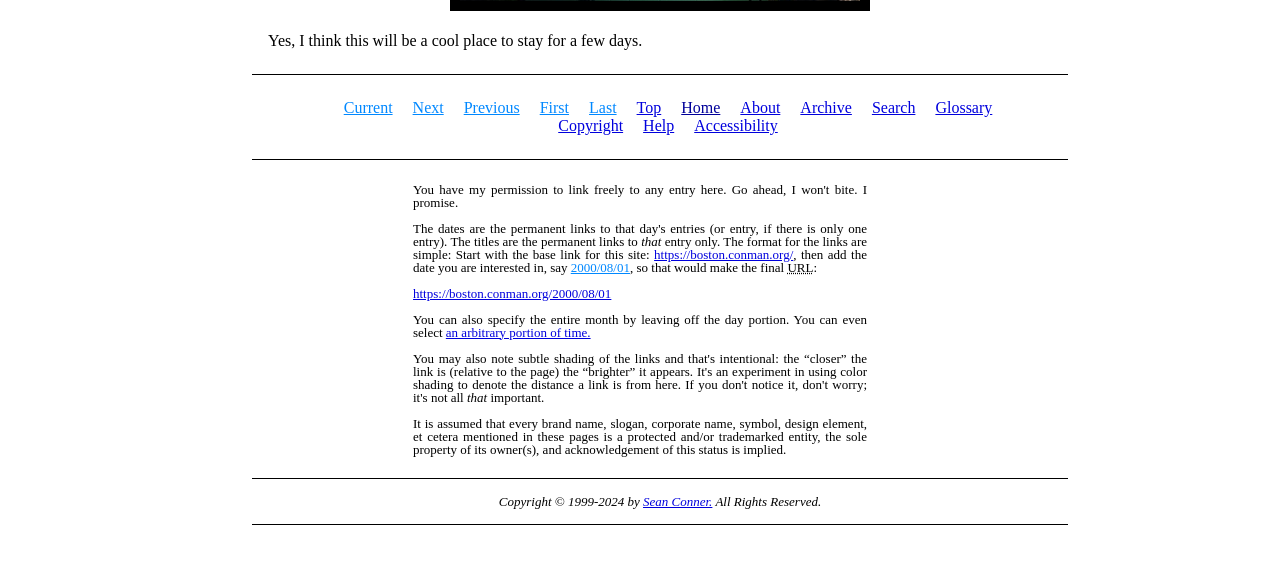Provide a brief response using a word or short phrase to this question:
What is the disclaimer about?

Trademarked entities